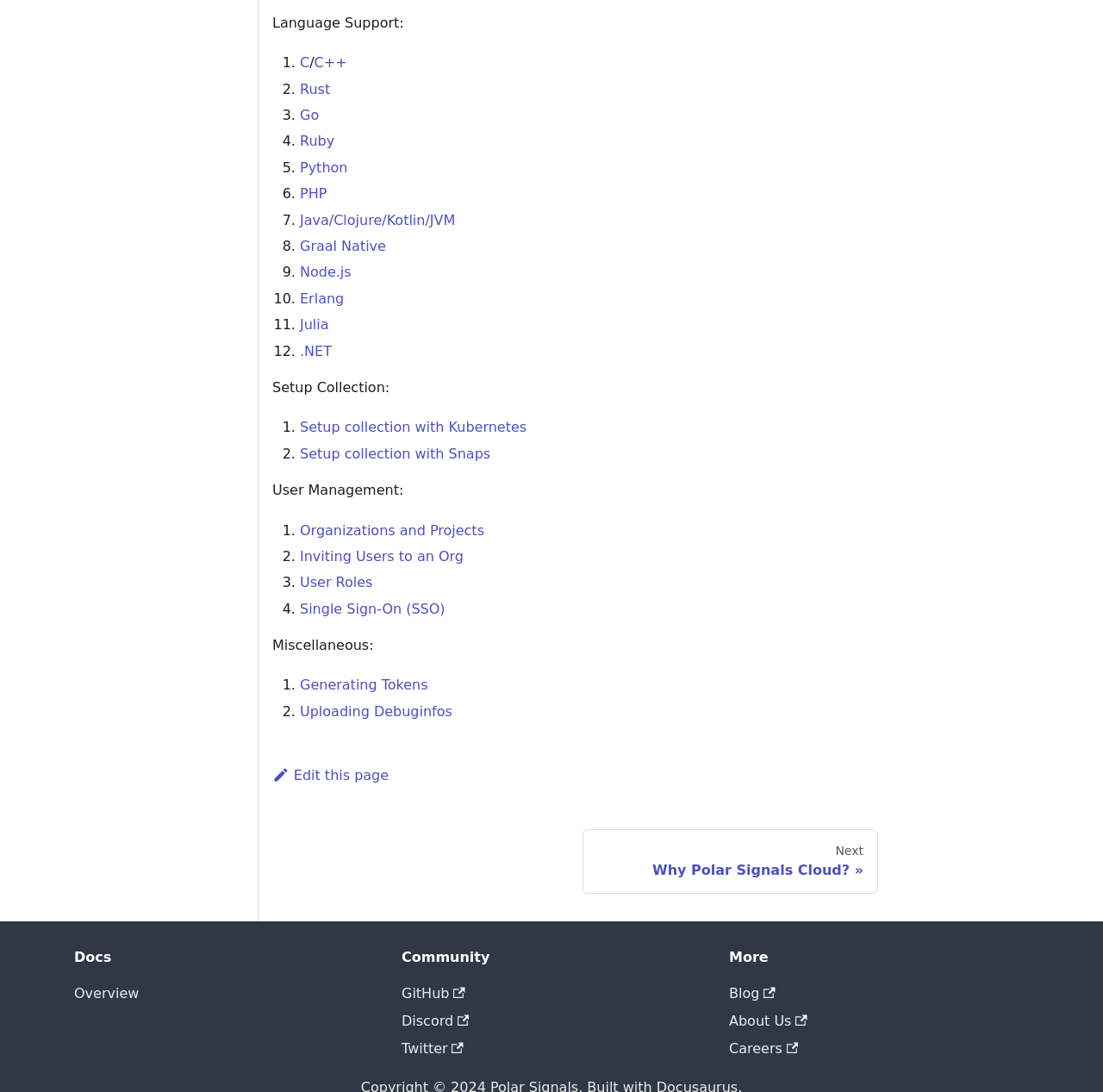Determine the bounding box coordinates in the format (top-left x, top-left y, bottom-right x, bottom-right y). Ensure all values are floating point numbers between 0 and 1. Identify the bounding box of the UI element described by: NextWhy Polar Signals Cloud?

[0.528, 0.759, 0.796, 0.819]